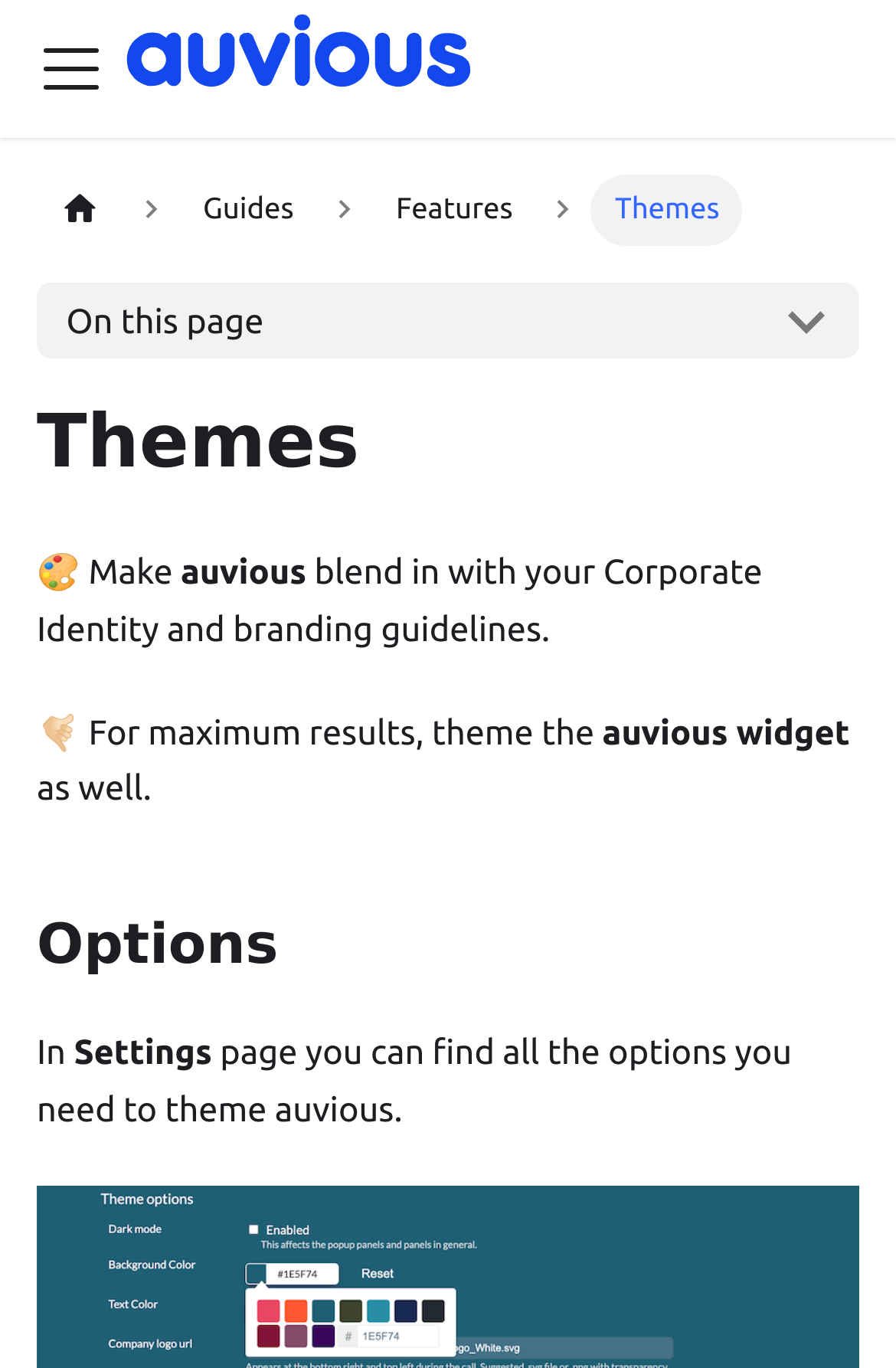Can you give a detailed response to the following question using the information from the image? What is the purpose of the 'Themes' page?

I deduced this answer by reading the static text elements on the page, which mention 'Make Auvious blend in with your Corporate Identity and branding guidelines.' and 'theme the Auvious widget'. This suggests that the 'Themes' page is intended to help users customize the appearance of Auvious to fit their corporate brand.